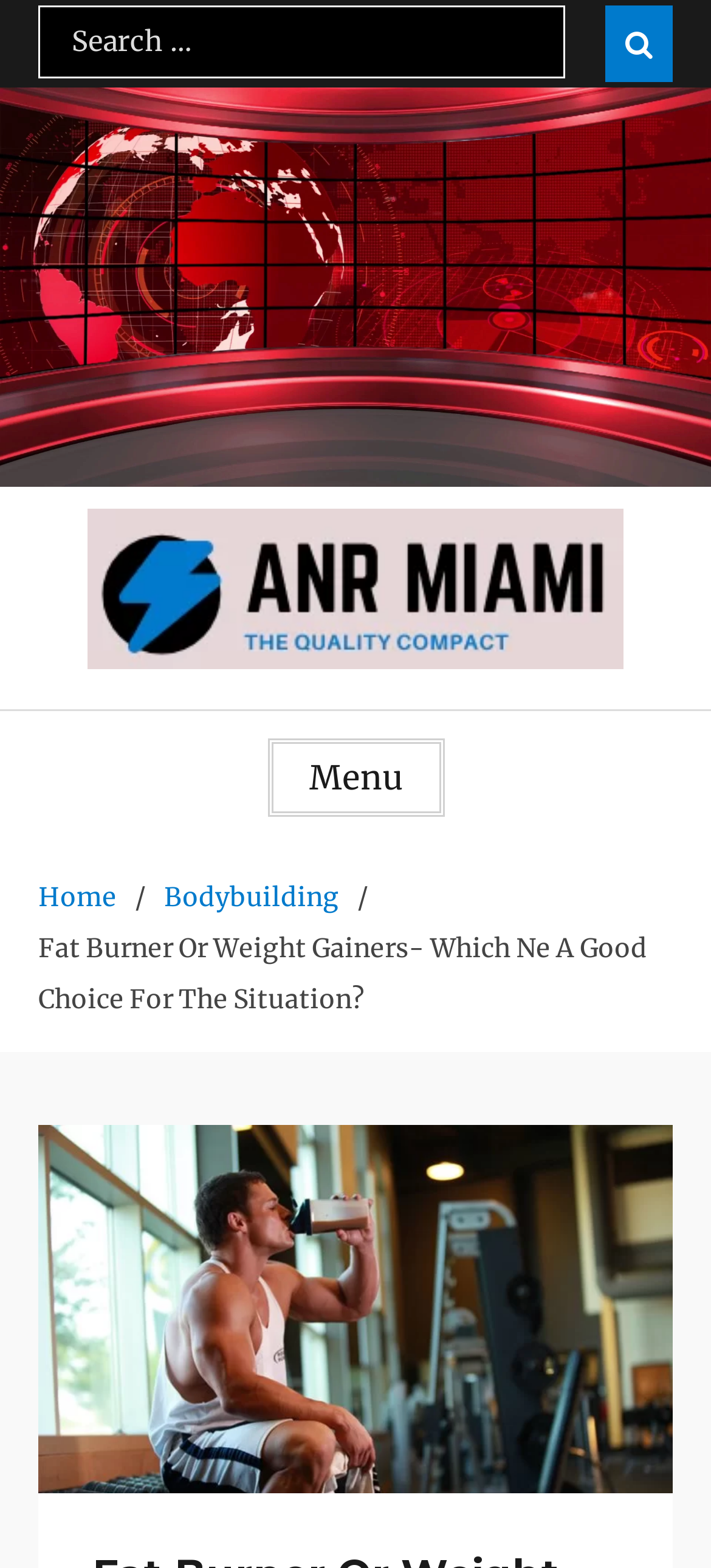Give a detailed account of the webpage, highlighting key information.

The webpage appears to be a blog or article page focused on bodybuilding and fitness. At the top of the page, there is a search bar with a label "Search for:" and a search button with a magnifying glass icon. The search bar is positioned near the top-left corner of the page, taking up about half of the width.

Below the search bar, there is a logo or image of "ANR Miami" which is also a clickable link. This element is centered horizontally and takes up about half of the page's width.

To the right of the logo, there is a menu button labeled "Menu" which is not expanded by default. When expanded, it controls two navigation menus: "site-navigation" and "social-navigation". The menu button is positioned near the top-right corner of the page.

Below the menu button, there are two links: "Home" and "Bodybuilding". These links are positioned near the top-center of the page, with "Home" on the left and "Bodybuilding" on the right.

The main content of the page is a title or heading that reads "Fat Burner Or Weight Gainers- Which Ne A Good Choice For The Situation?". This title is positioned below the links and takes up about 90% of the page's width.

Overall, the page has a simple layout with a focus on the main title and a few navigation elements at the top.